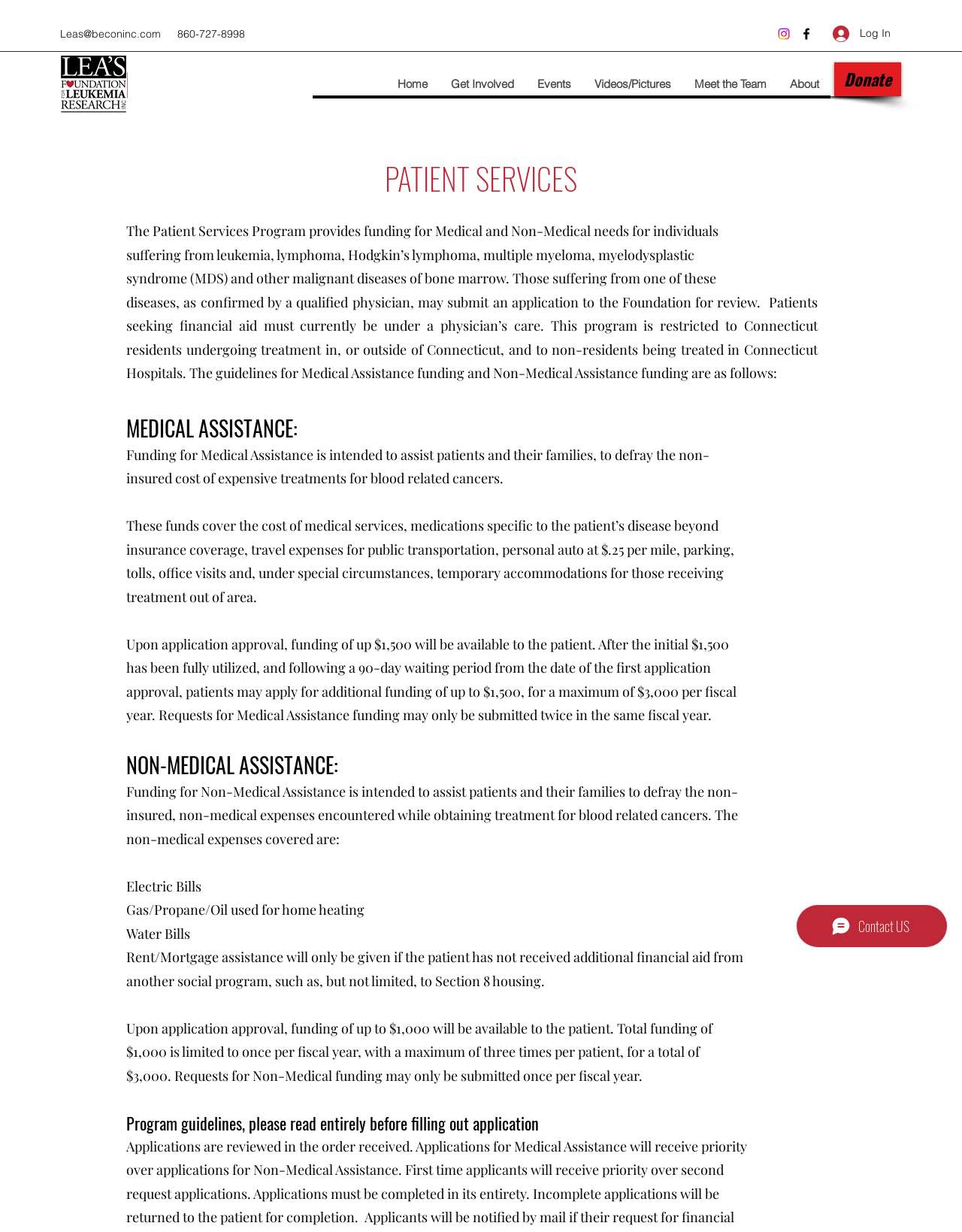Answer briefly with one word or phrase:
How often can patients apply for Non-Medical Assistance funding?

Once per fiscal year